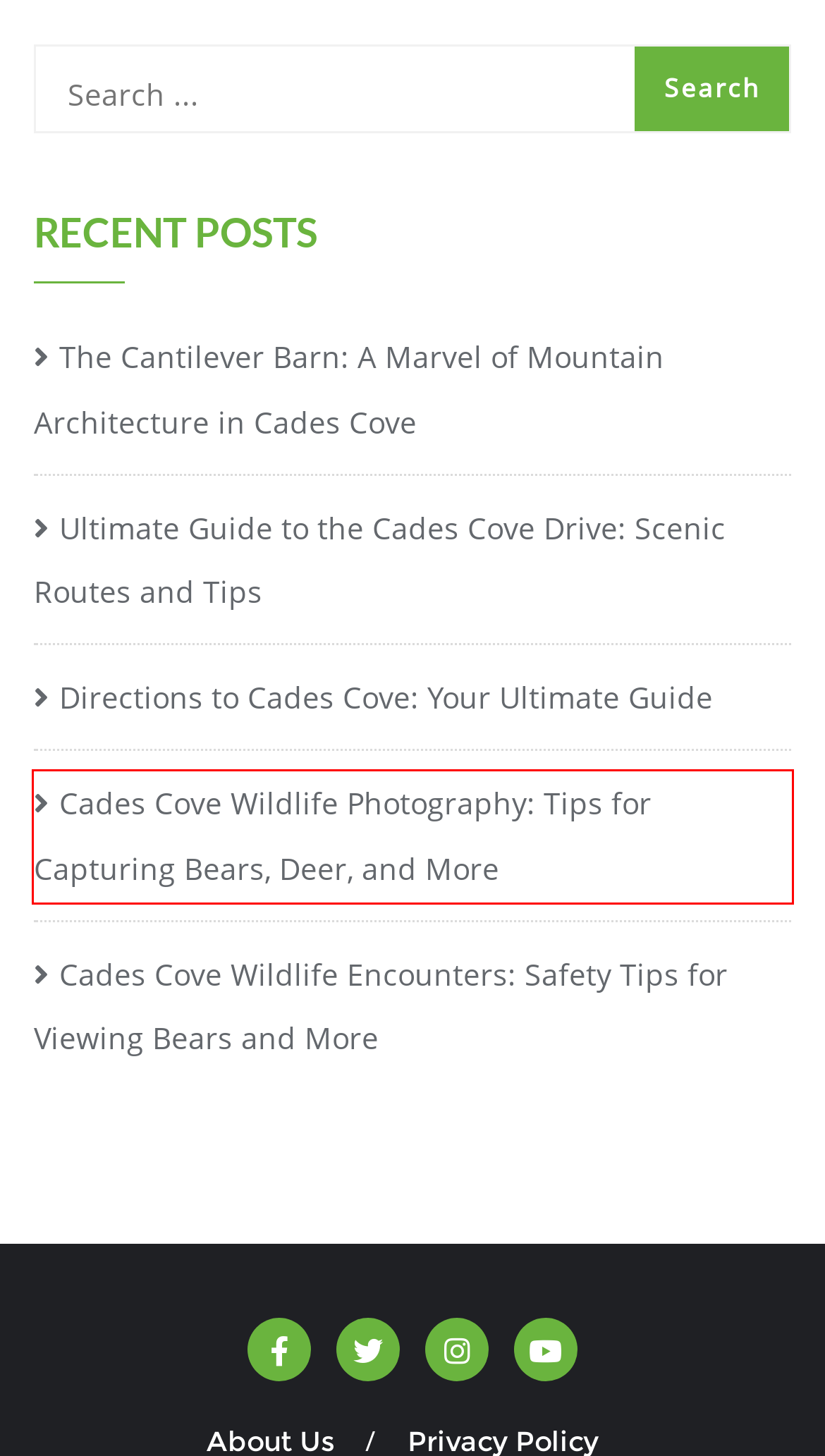Take a look at the provided webpage screenshot featuring a red bounding box around an element. Select the most appropriate webpage description for the page that loads after clicking on the element inside the red bounding box. Here are the candidates:
A. Ultimate Guide to the Cades Cove Drive: Scenic Routes and Tips - Visit Cades Cove
B. Cades Cove Wildlife Encounters: Safety Tips for Viewing Bears and More
C. January 2024 - Visit Cades Cove
D. The Cantilever Barn: A Marvel of Mountain Architecture in Cades Cove - Visit Cades Cove
E. Directions to Cades Cove: Your Ultimate Guide - Visit Cades Cove
F. About Us - Visit Cade Cove
G. Cades Cove Visitor Center - Visit Cades Cove
H. Cades Cove Wildlife Photography: Tips for Capturing Bears, Deer, and More

H